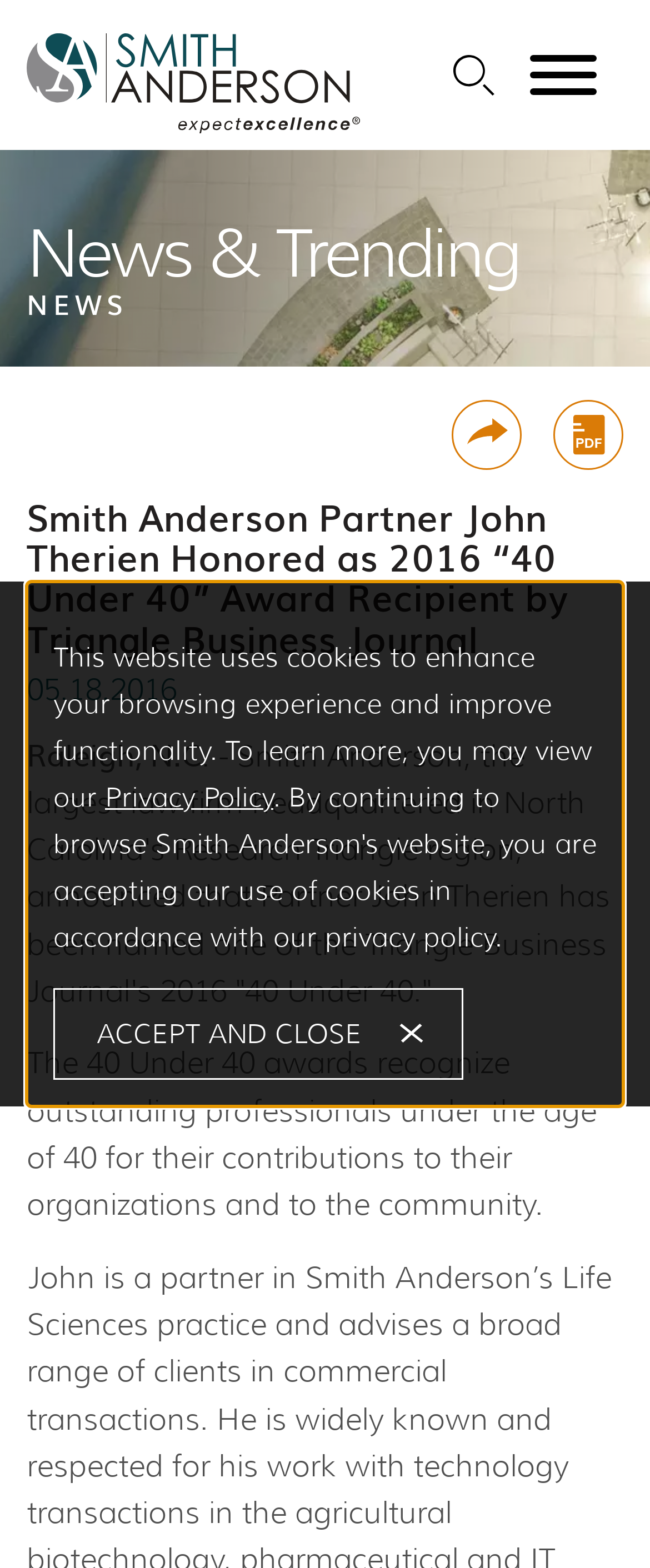Please identify the coordinates of the bounding box for the clickable region that will accomplish this instruction: "Print the page as PDF".

[0.851, 0.255, 0.959, 0.3]